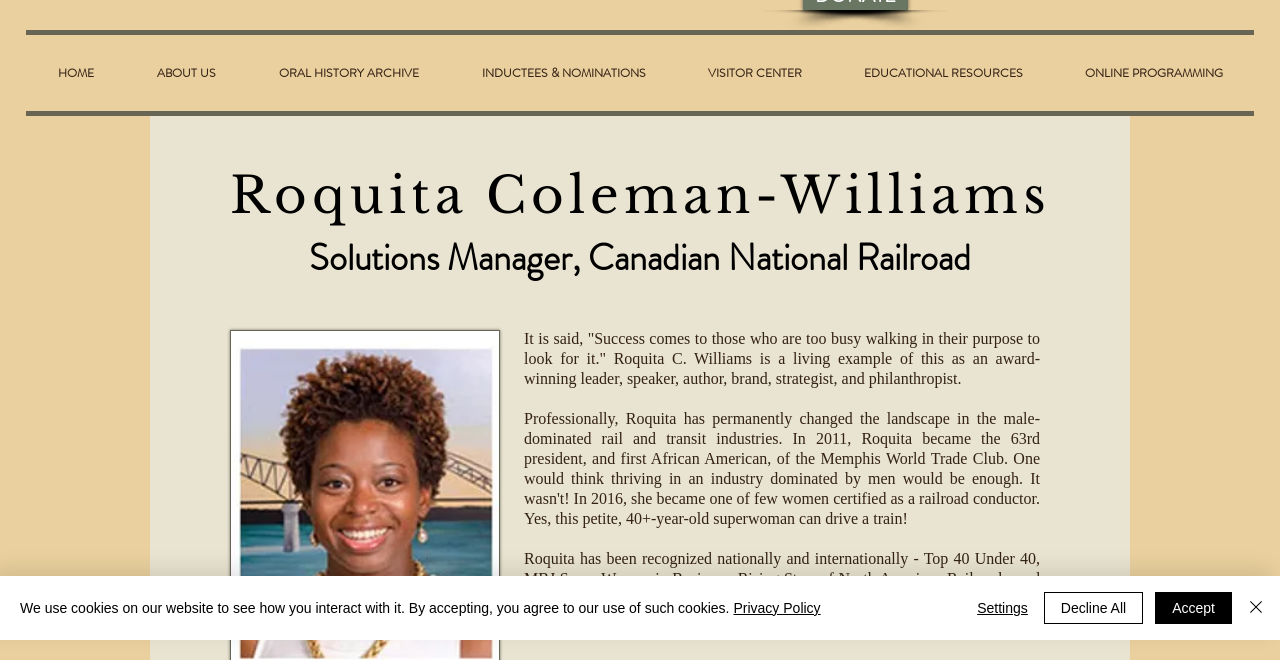Identify the bounding box for the element characterized by the following description: "Decline All".

[0.815, 0.897, 0.893, 0.945]